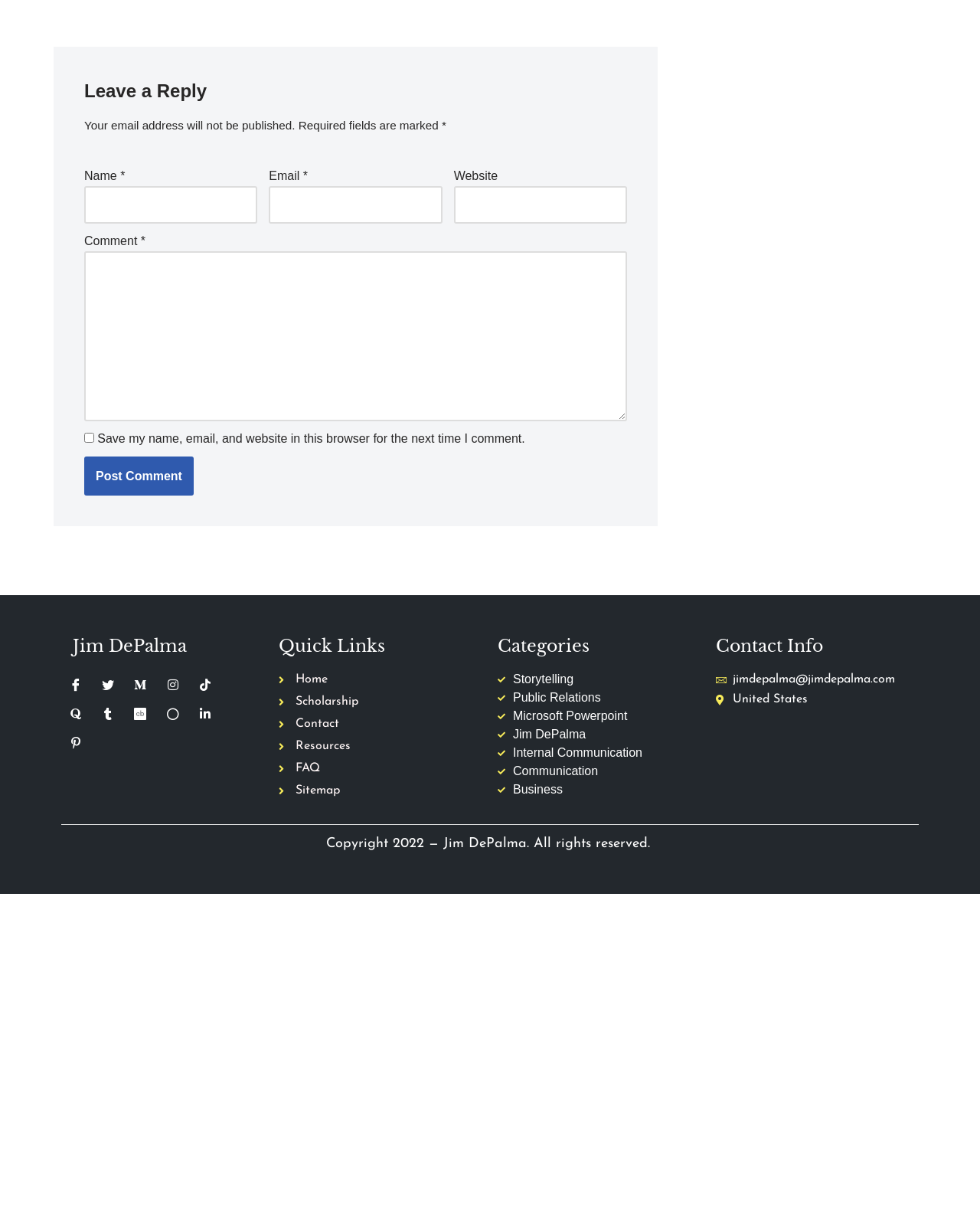What is the email address of the author?
From the image, provide a succinct answer in one word or a short phrase.

jimdepalma@jimdepalma.com